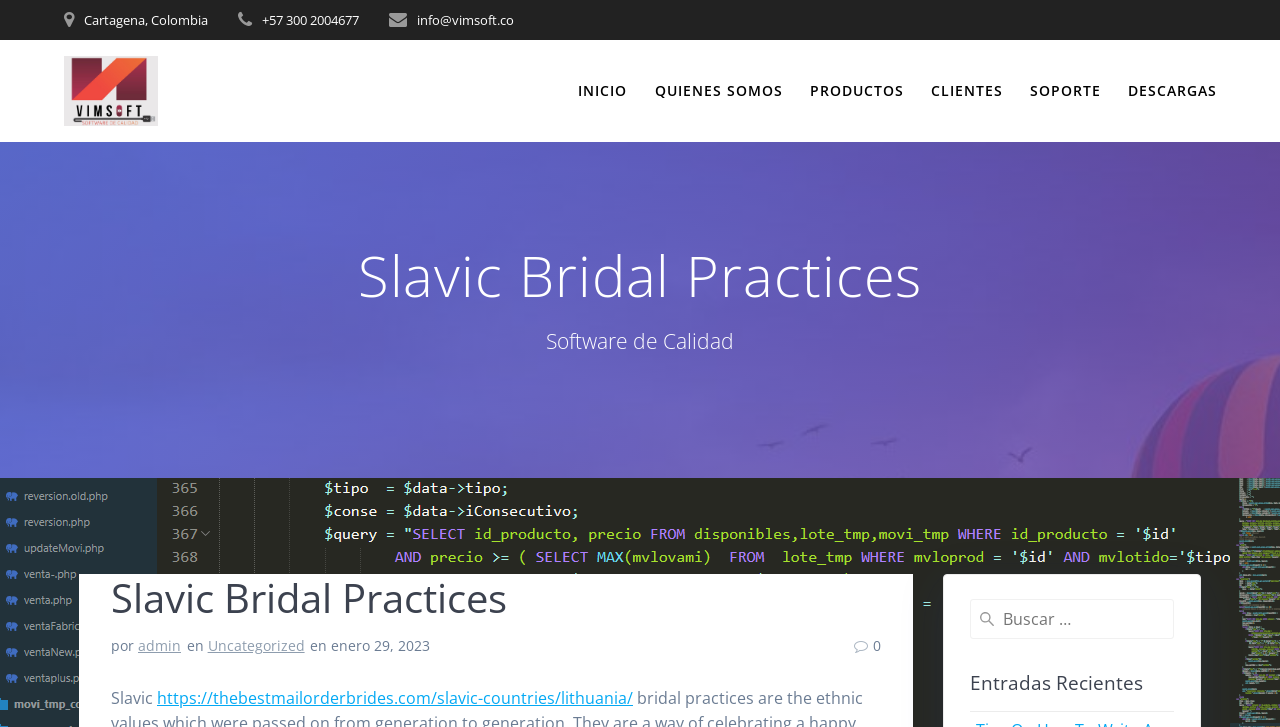Kindly provide the bounding box coordinates of the section you need to click on to fulfill the given instruction: "go to inicio page".

[0.452, 0.11, 0.49, 0.141]